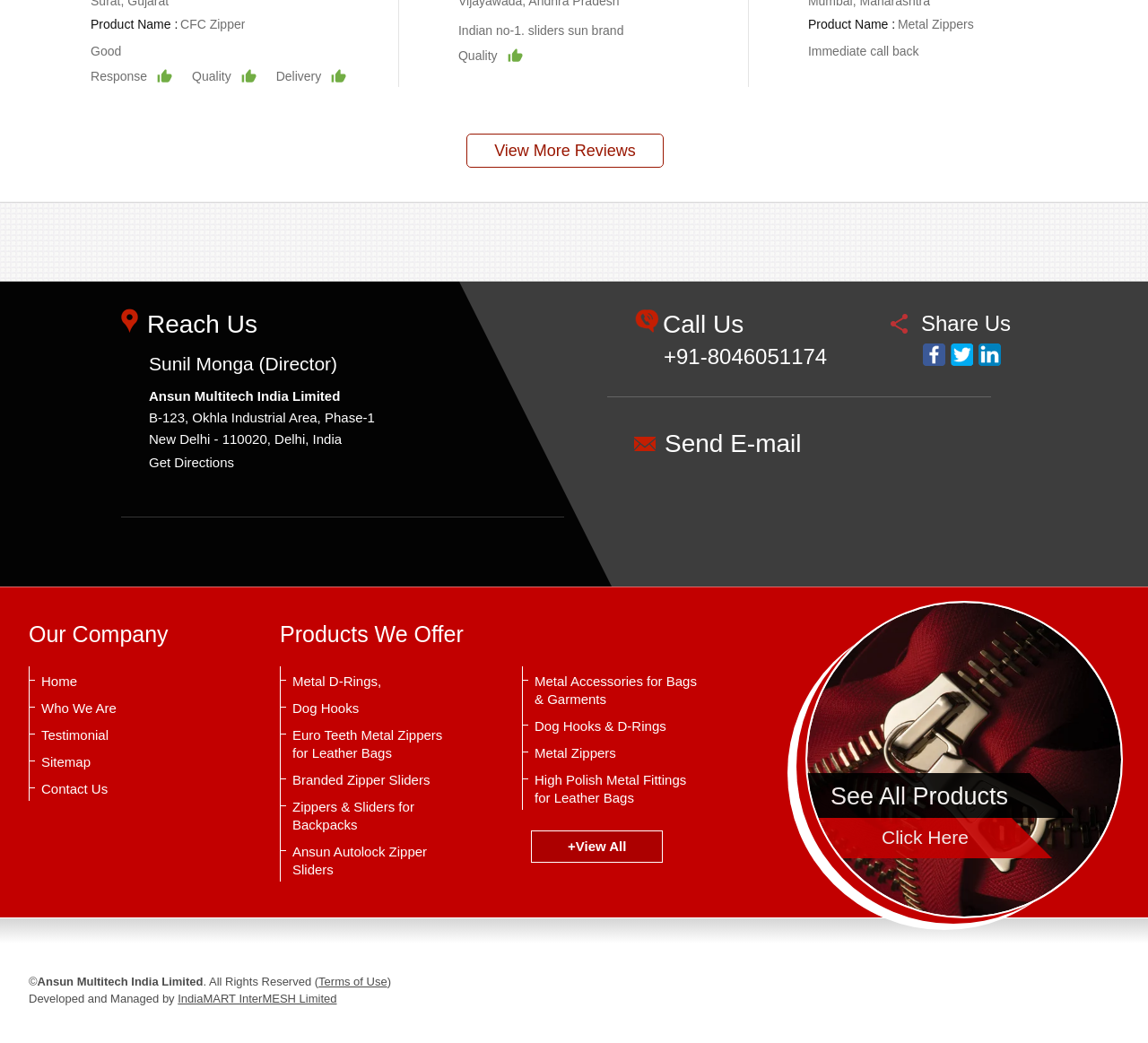Use a single word or phrase to answer this question: 
What is the link mentioned at the bottom of the webpage?

Terms of Use